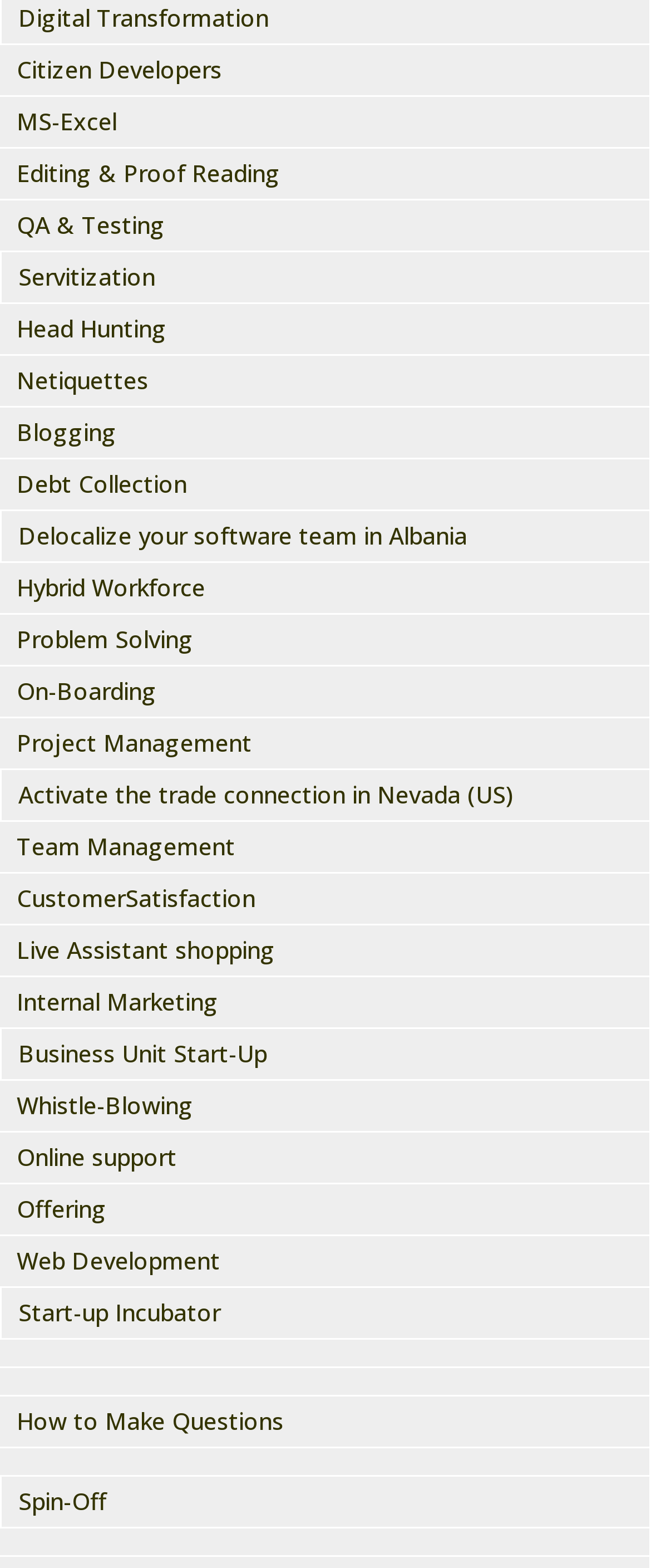Please provide a one-word or short phrase answer to the question:
What is the longest link text on the webpage?

Activate the trade connection in Nevada (US)